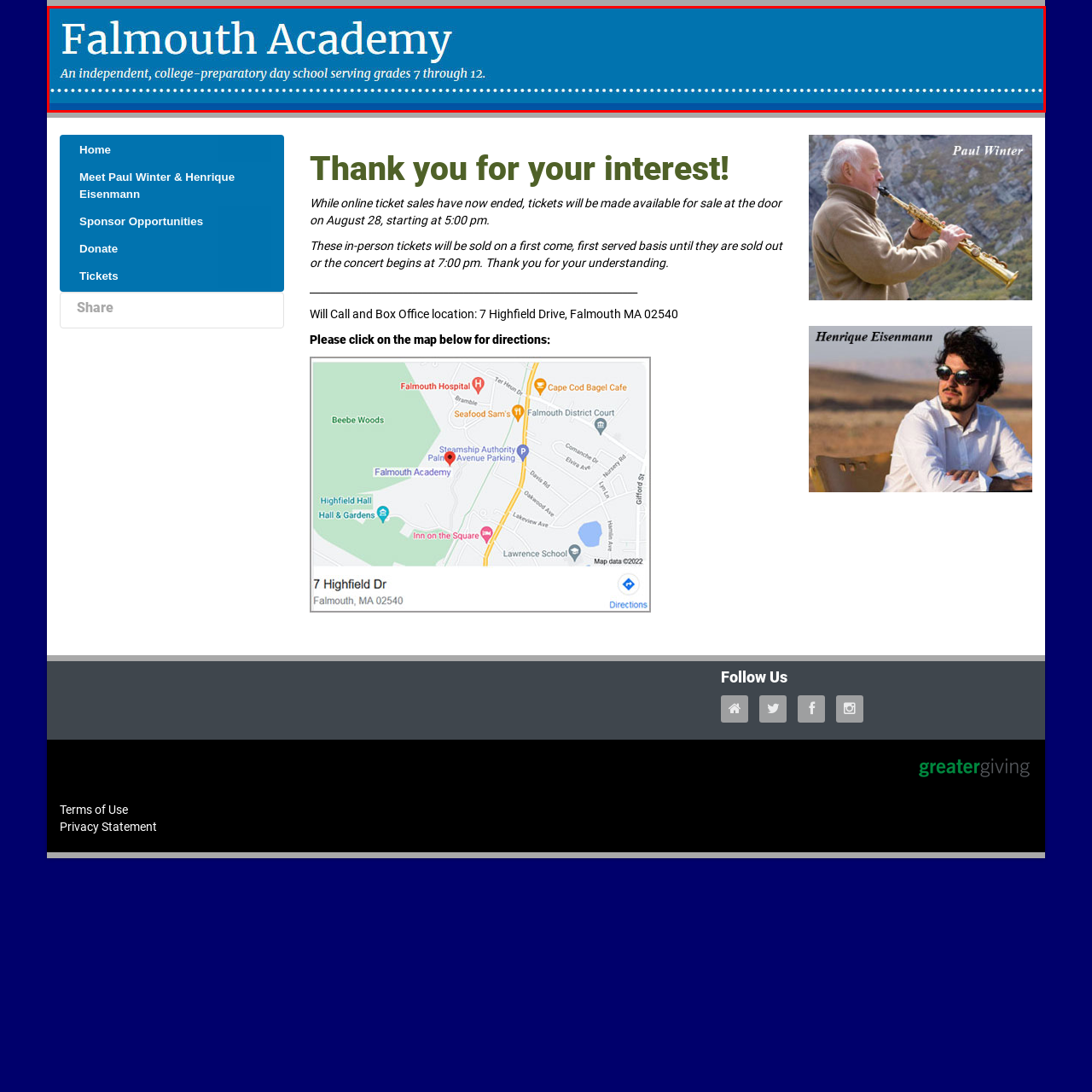Observe the content inside the red rectangle, What grade levels does Falmouth Academy serve? 
Give your answer in just one word or phrase.

7-12